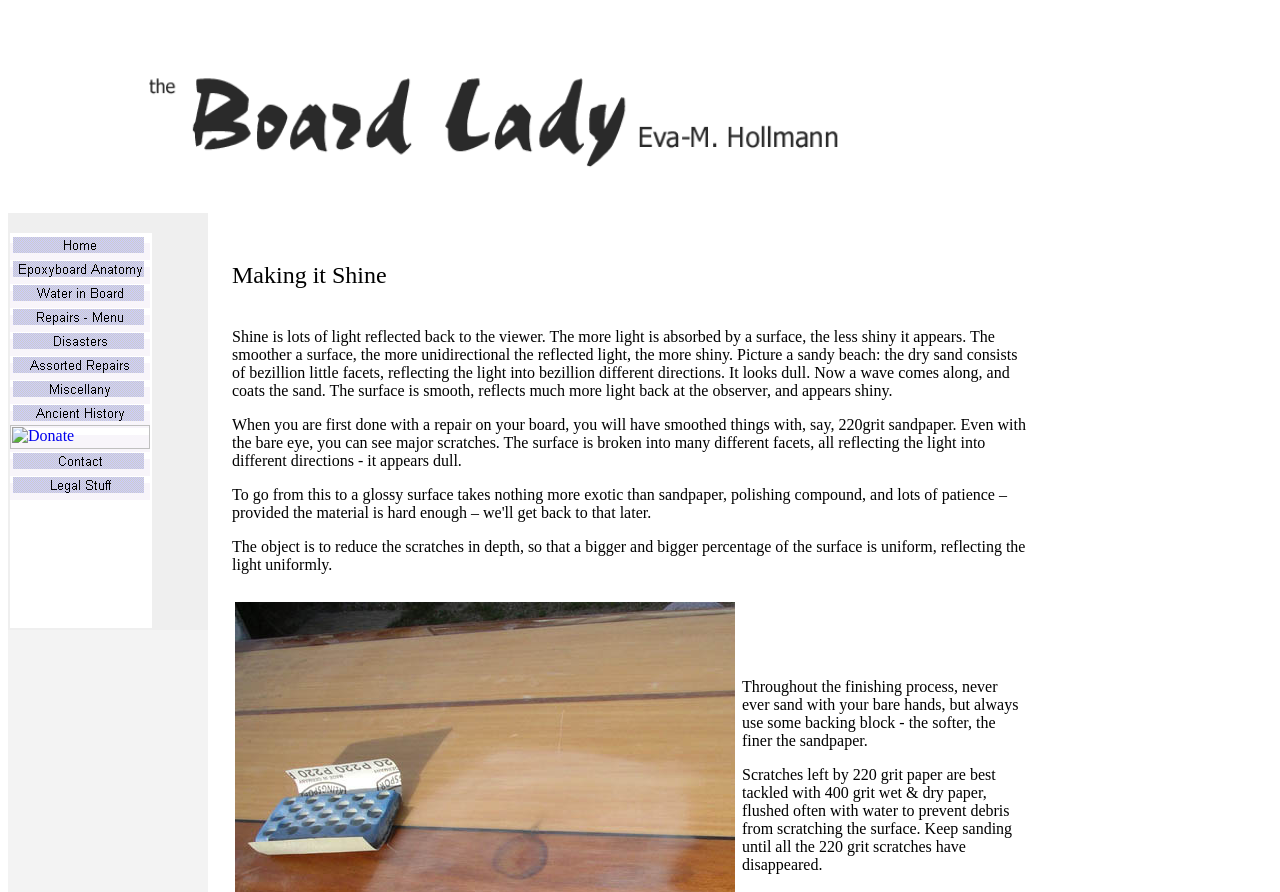Locate the bounding box coordinates of the element I should click to achieve the following instruction: "Click the Home link".

[0.008, 0.272, 0.117, 0.291]